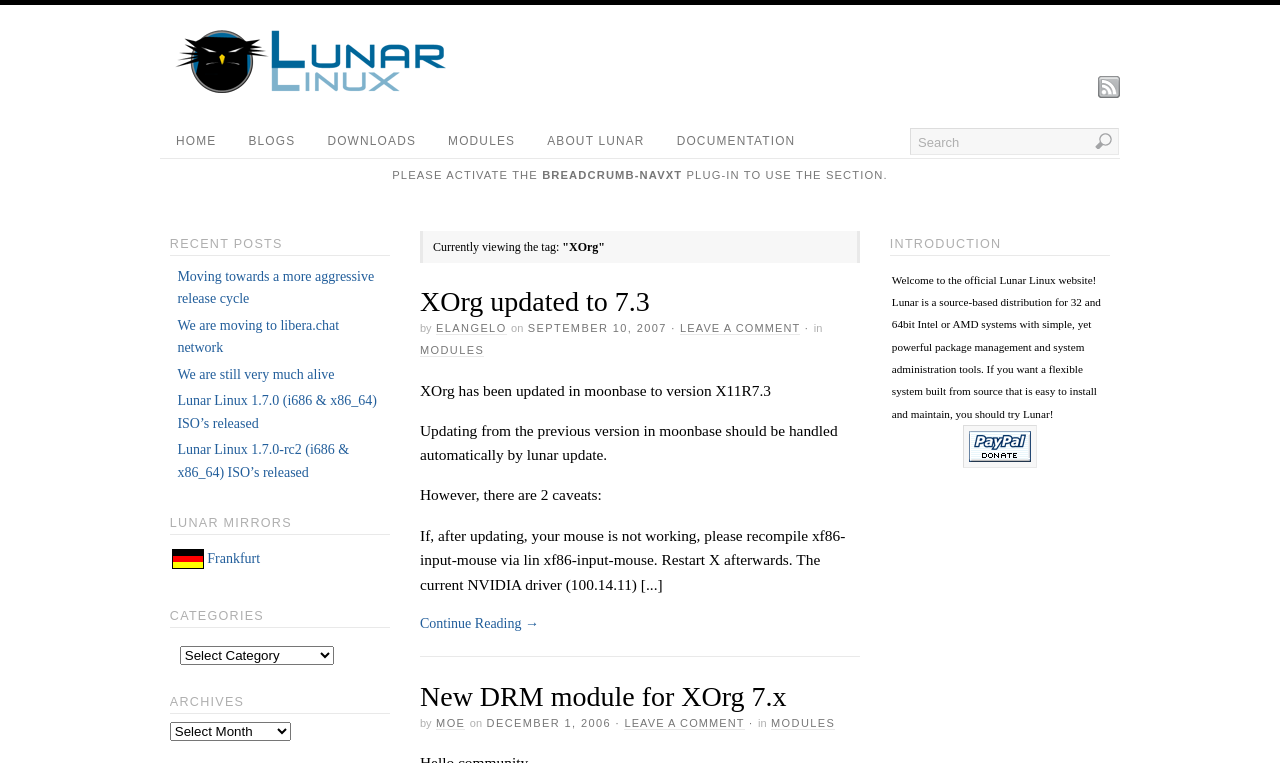Locate the bounding box coordinates of the clickable element to fulfill the following instruction: "View the recent post 'Moving towards a more aggressive release cycle'". Provide the coordinates as four float numbers between 0 and 1 in the format [left, top, right, bottom].

[0.139, 0.352, 0.292, 0.401]